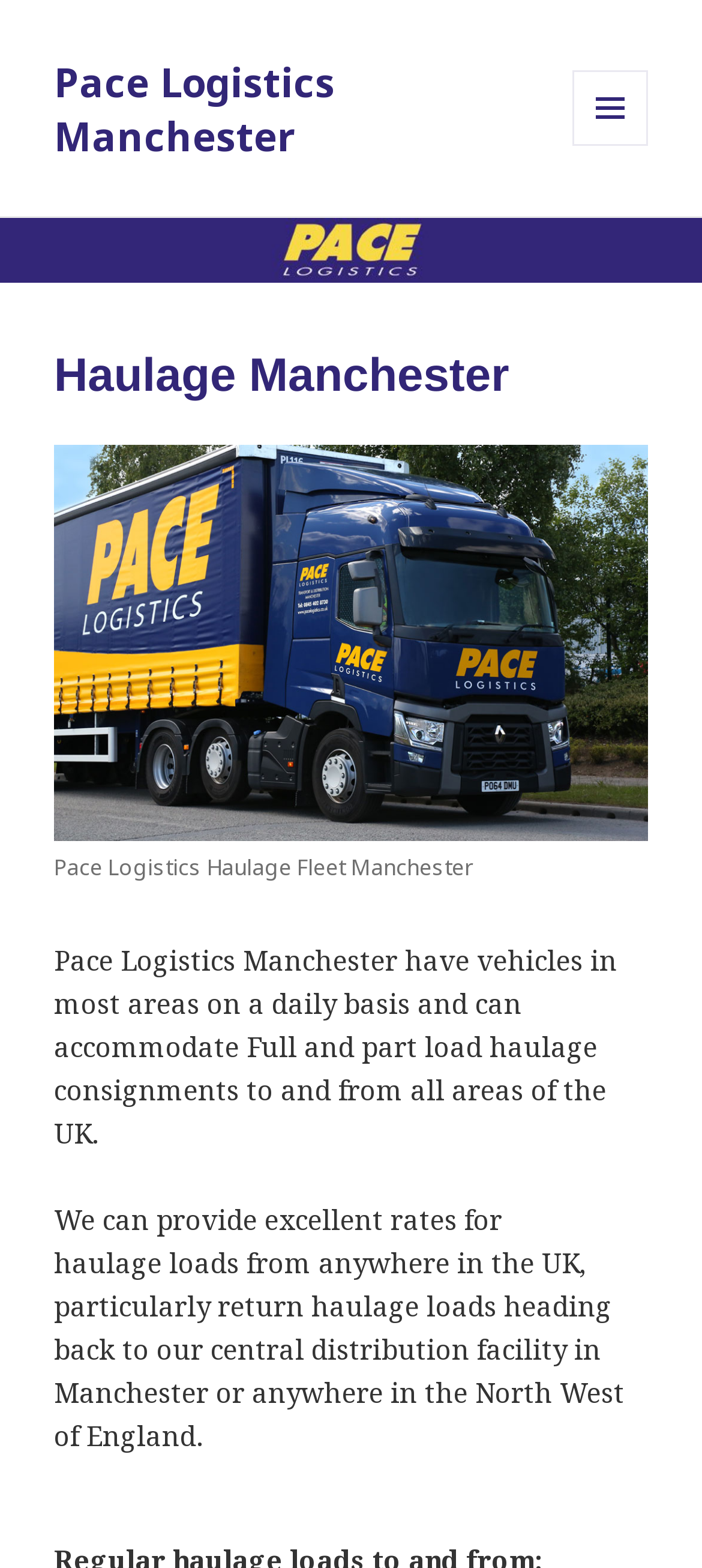Extract the bounding box coordinates of the UI element described by: "Pace Logistics Manchester". The coordinates should include four float numbers ranging from 0 to 1, e.g., [left, top, right, bottom].

[0.077, 0.034, 0.477, 0.103]